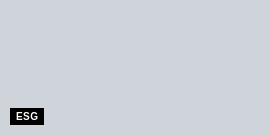What is the significance of ESG in business?
Please provide a detailed and comprehensive answer to the question.

The image highlights the importance of ESG principles in contemporary discussions surrounding sustainability and ethical investing, indicating that ESG is crucial for sustainable business practices and corporate responsibility.